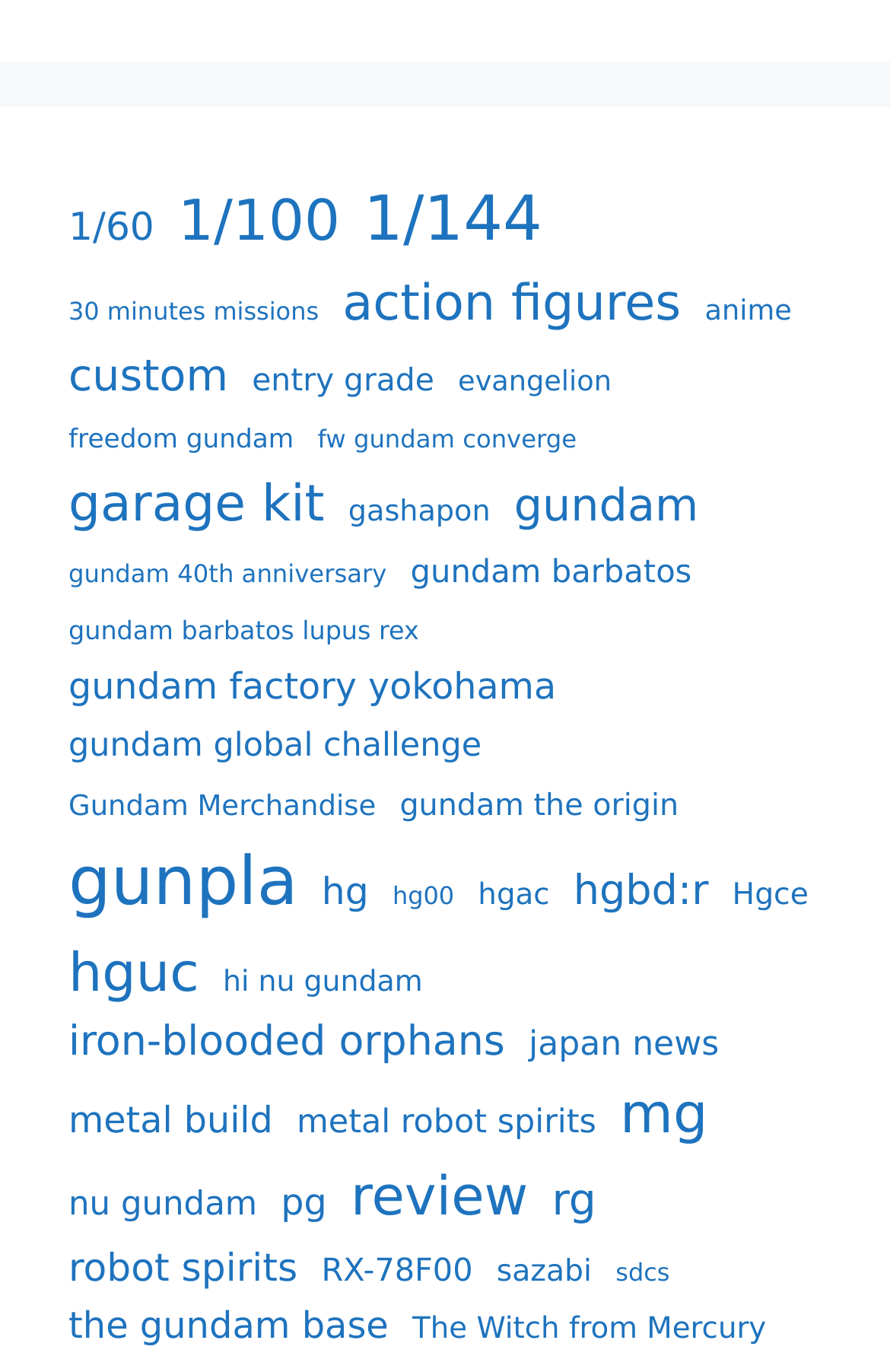Identify the bounding box coordinates of the section to be clicked to complete the task described by the following instruction: "Browse 1/60 scale models". The coordinates should be four float numbers between 0 and 1, formatted as [left, top, right, bottom].

[0.077, 0.146, 0.173, 0.187]